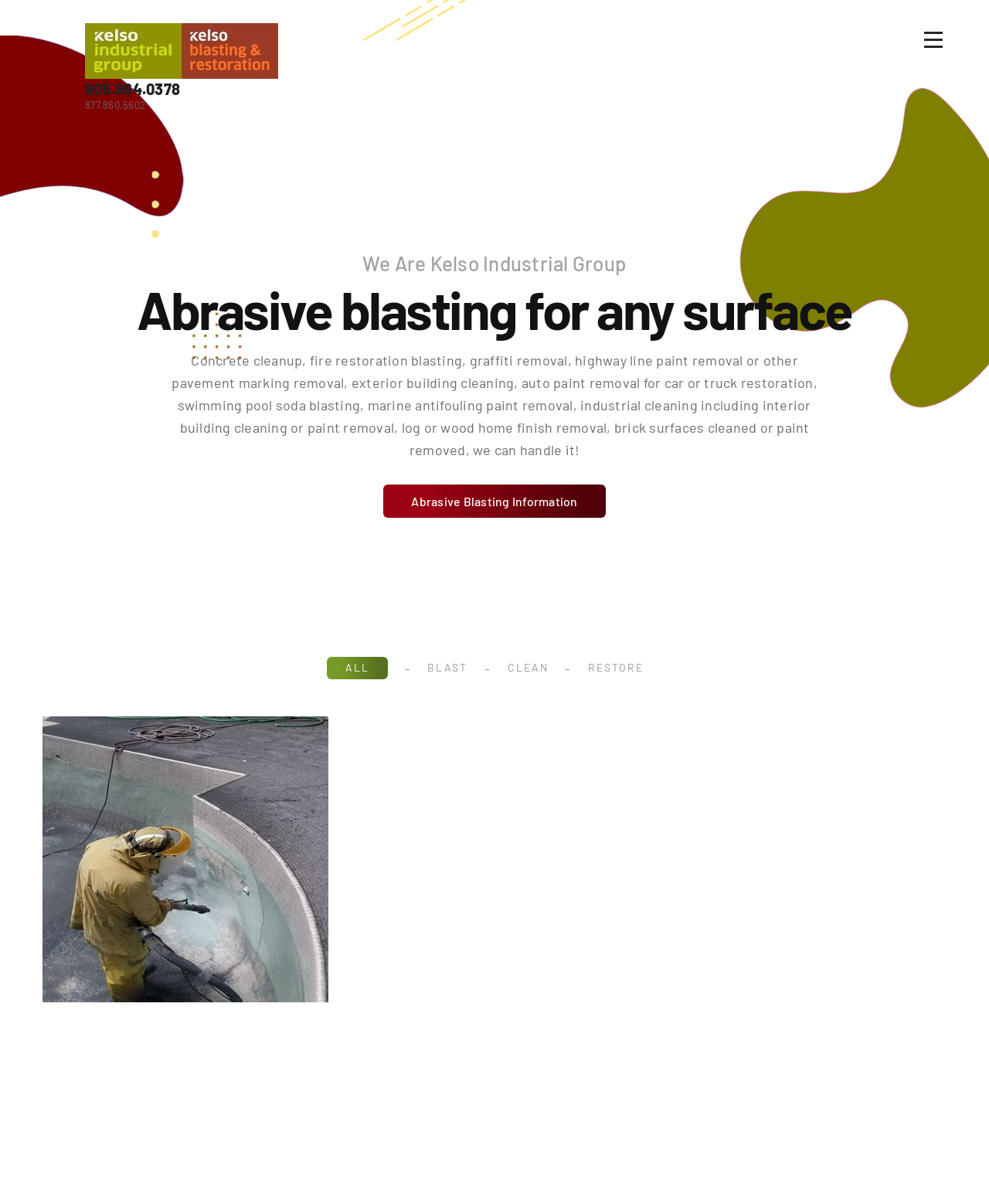Based on the element description "Abrasive Blasting Information", predict the bounding box coordinates of the UI element.

[0.388, 0.402, 0.612, 0.43]